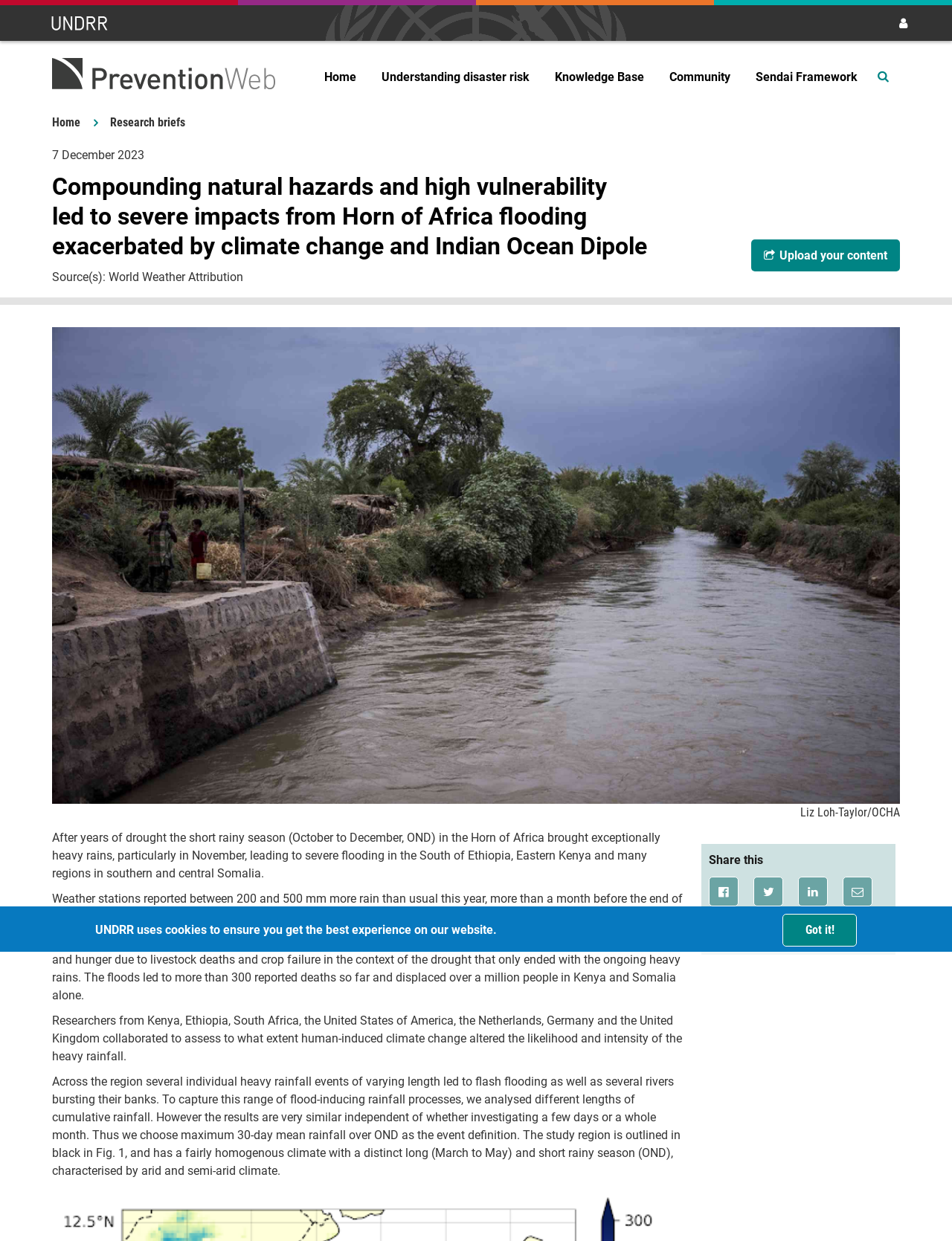What is the source of the article?
Answer the question with a single word or phrase derived from the image.

World Weather Attribution